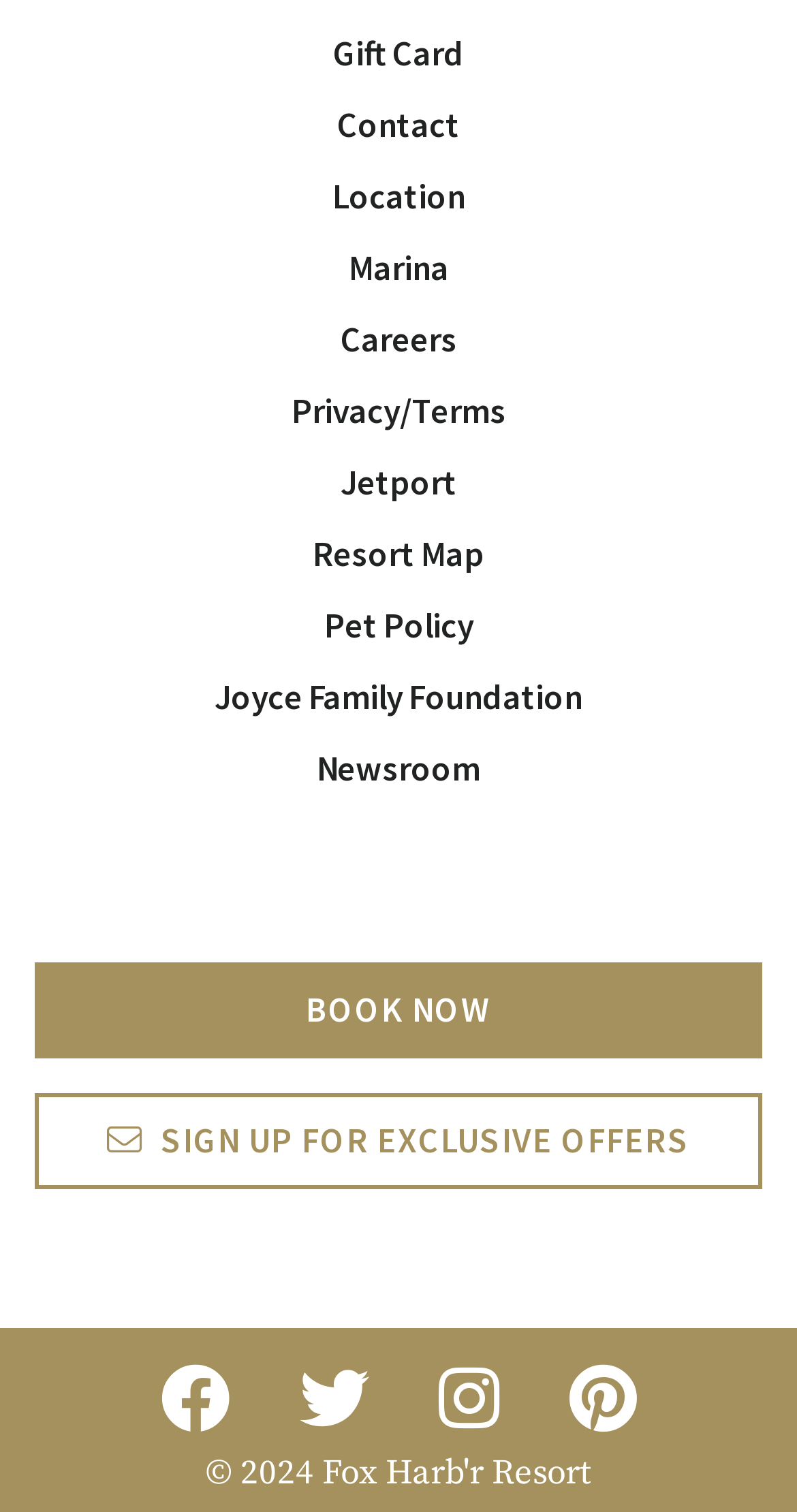Please give a one-word or short phrase response to the following question: 
What is the link located below 'Contact'?

Location